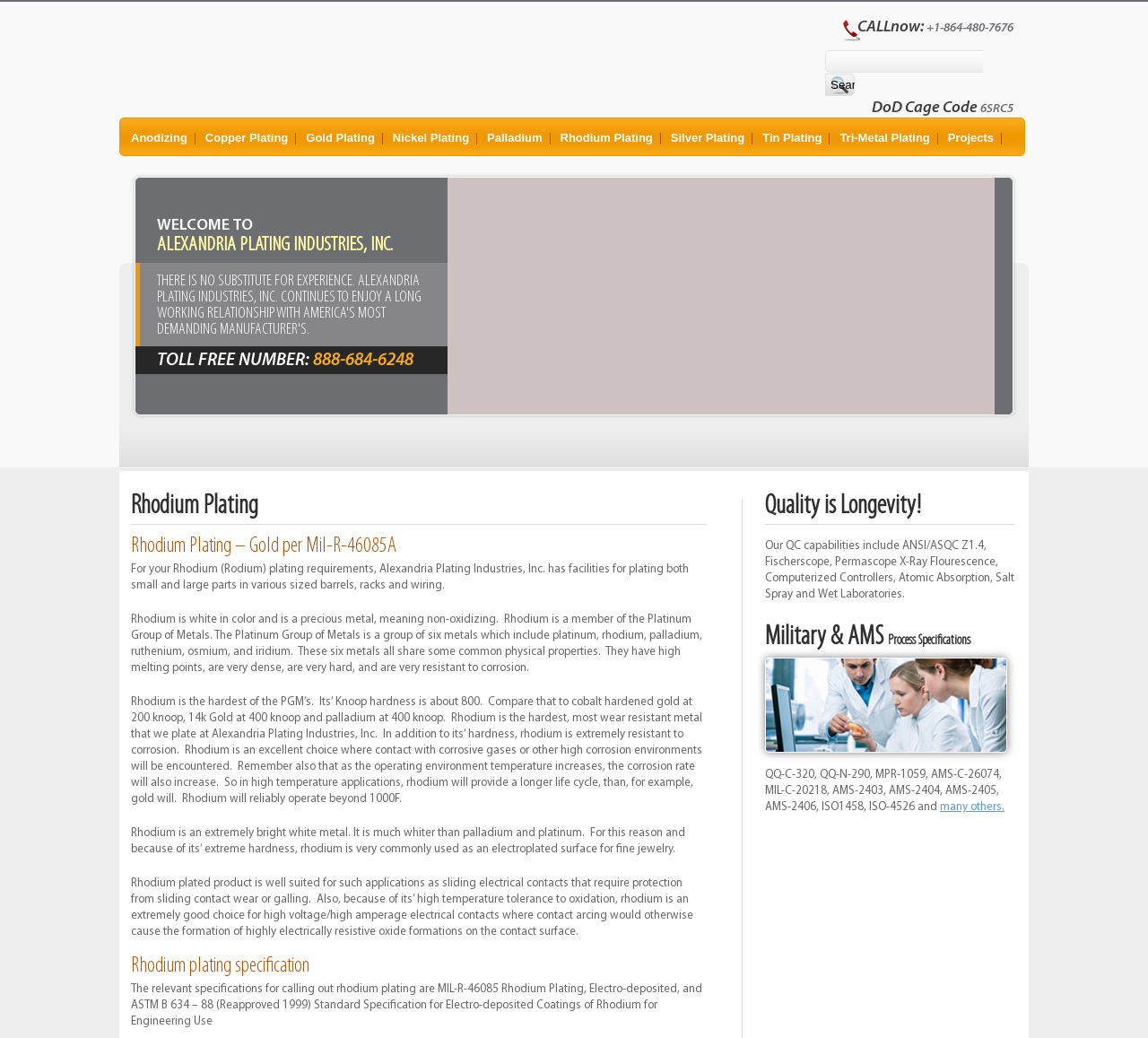What is the color of rhodium?
Examine the screenshot and reply with a single word or phrase.

White